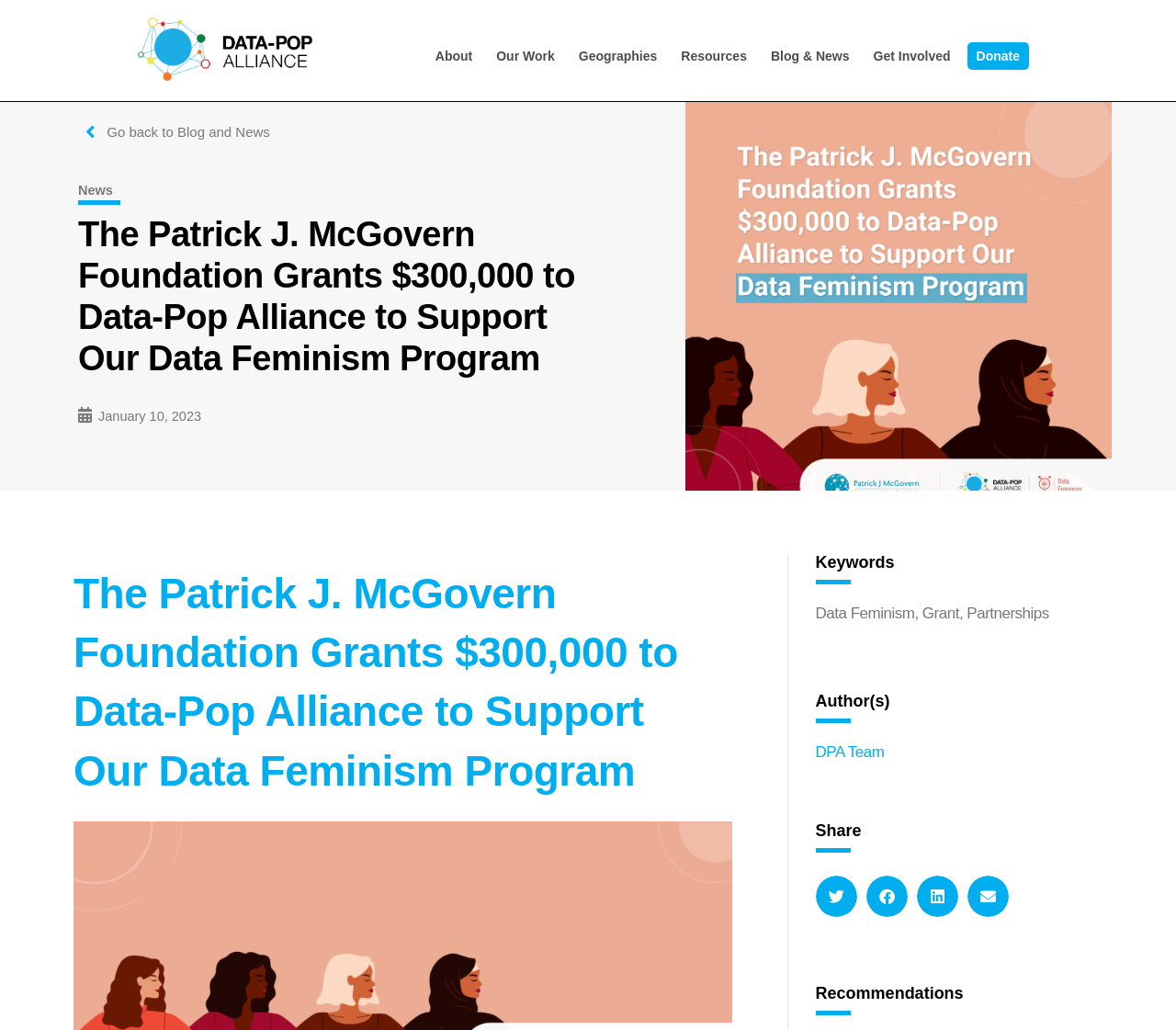Can you find the bounding box coordinates of the area I should click to execute the following instruction: "Learn more about Data Feminism"?

[0.693, 0.587, 0.778, 0.604]